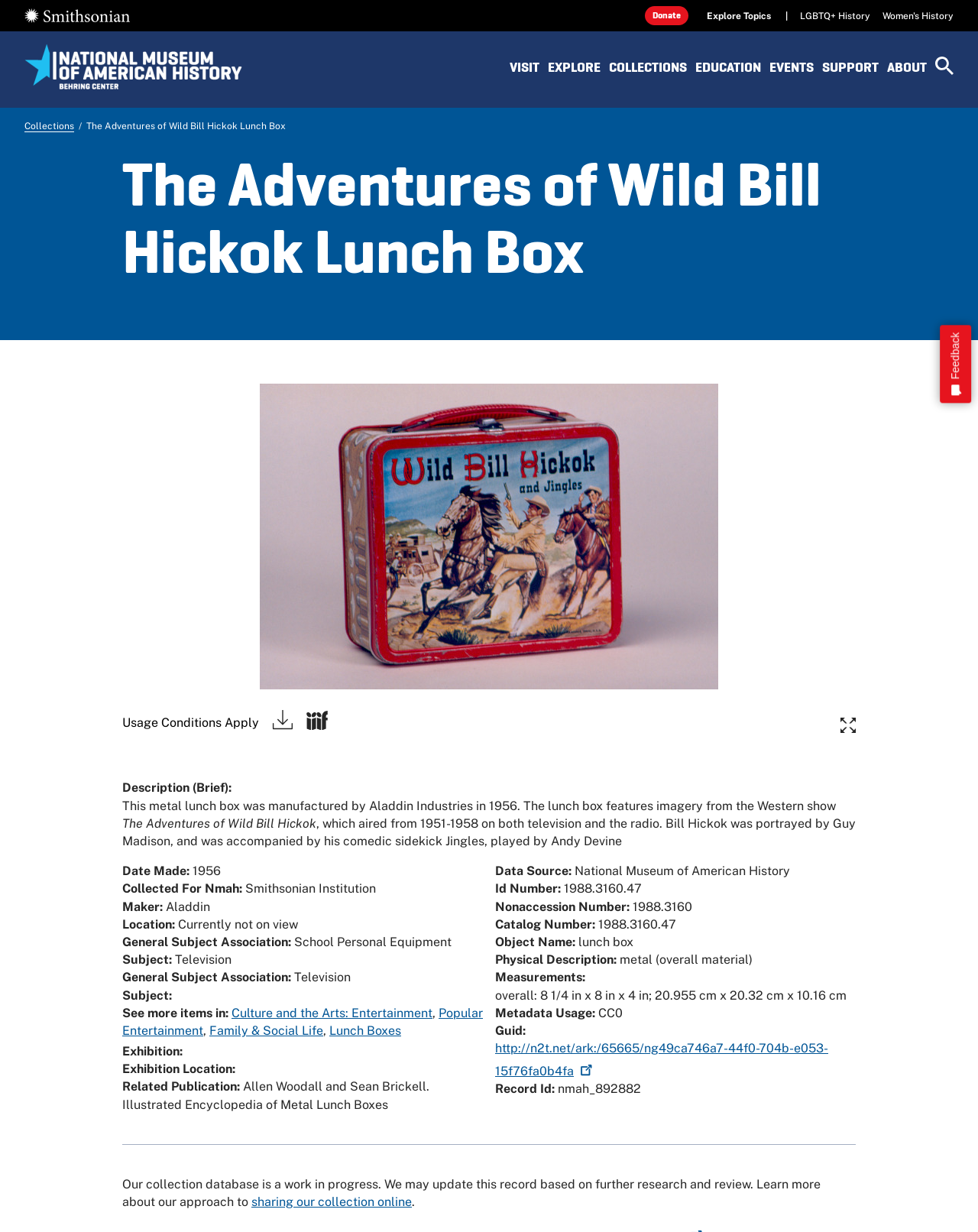Find the bounding box coordinates of the element I should click to carry out the following instruction: "Search".

[0.956, 0.046, 0.975, 0.061]